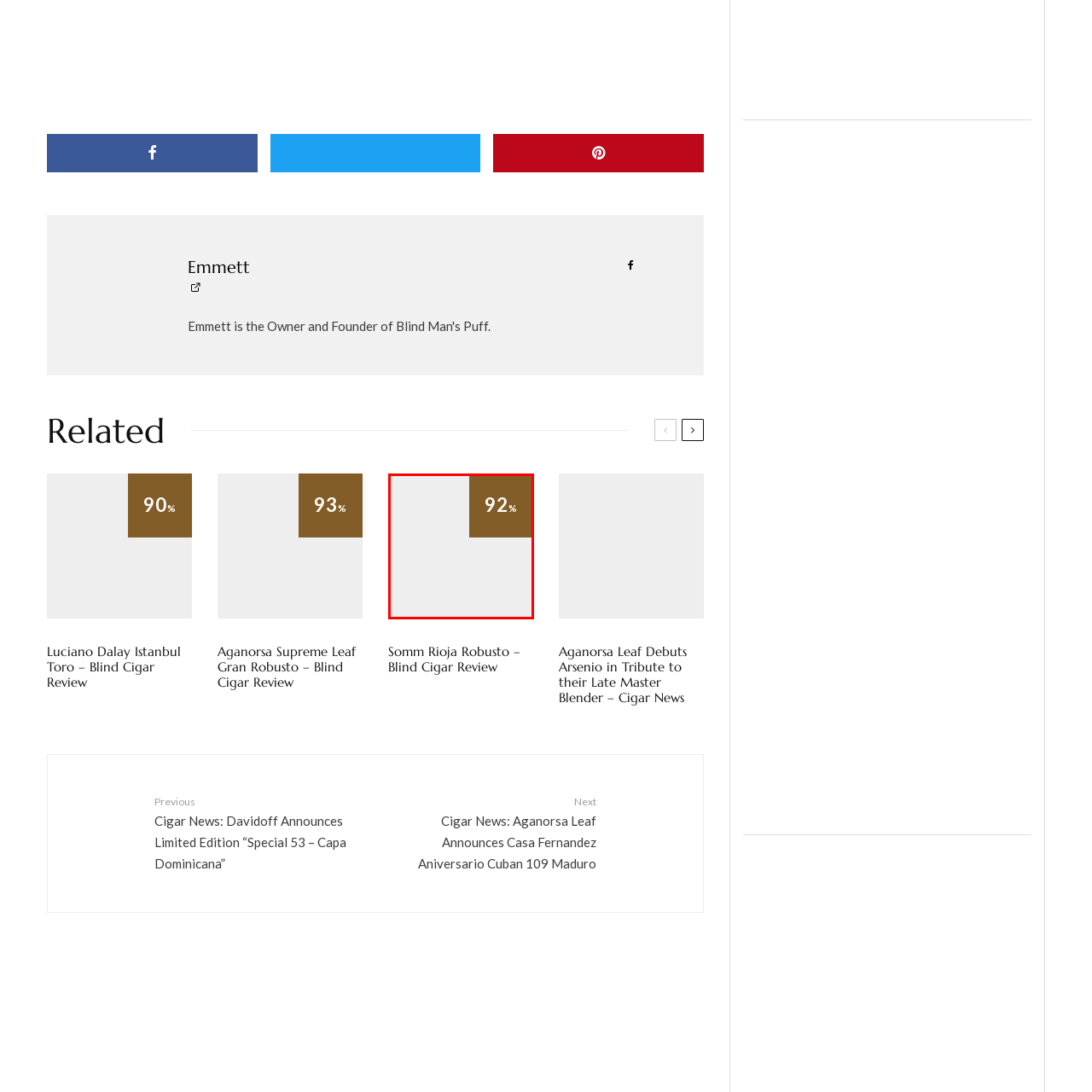Inspect the image within the red box and provide a detailed and thorough answer to the following question: What is the purpose of the badge in the context of cigar reviews?

The badge is commonly used in cigar reviews to quickly convey the overall appraisal, providing enthusiasts and potential buyers valuable insight into the premium nature of the product. The score displayed on the badge reflects the quality designation of the cigar, 'Somm Rioja Robusto', in a review context.